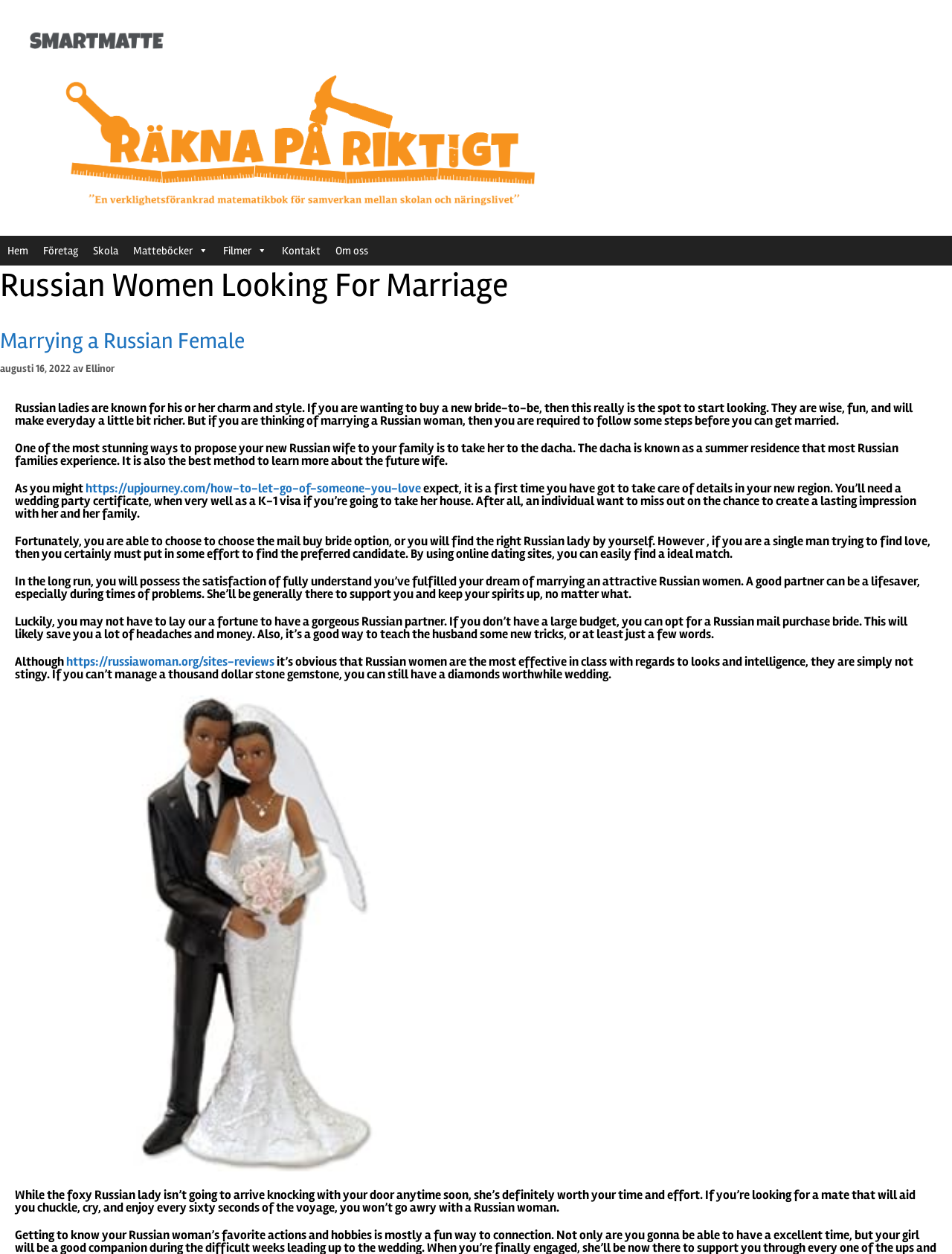Please find and report the bounding box coordinates of the element to click in order to perform the following action: "Click the 'Ellinor' link". The coordinates should be expressed as four float numbers between 0 and 1, in the format [left, top, right, bottom].

[0.09, 0.289, 0.12, 0.299]